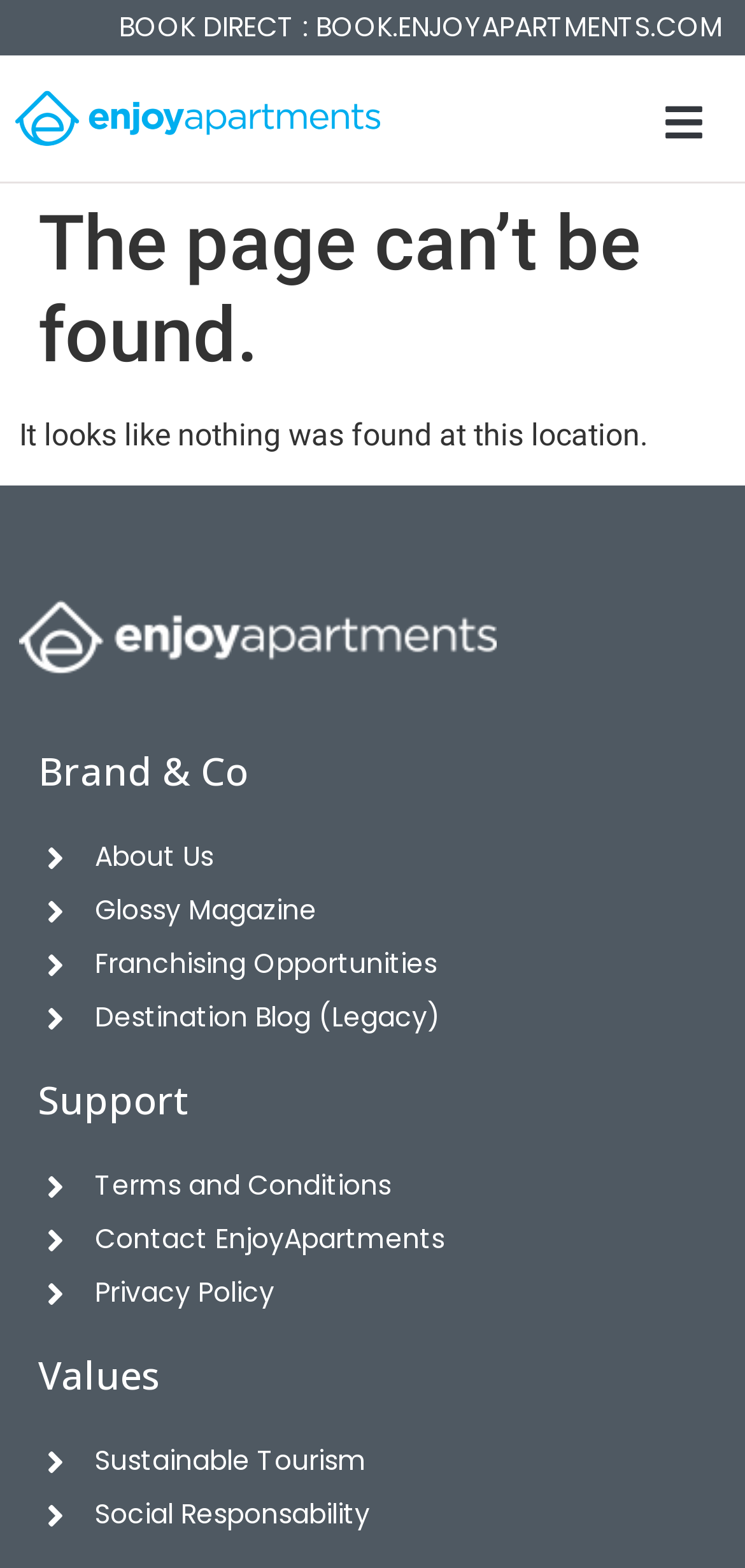Locate the bounding box coordinates of the element that should be clicked to fulfill the instruction: "Toggle the menu".

[0.876, 0.058, 0.961, 0.099]